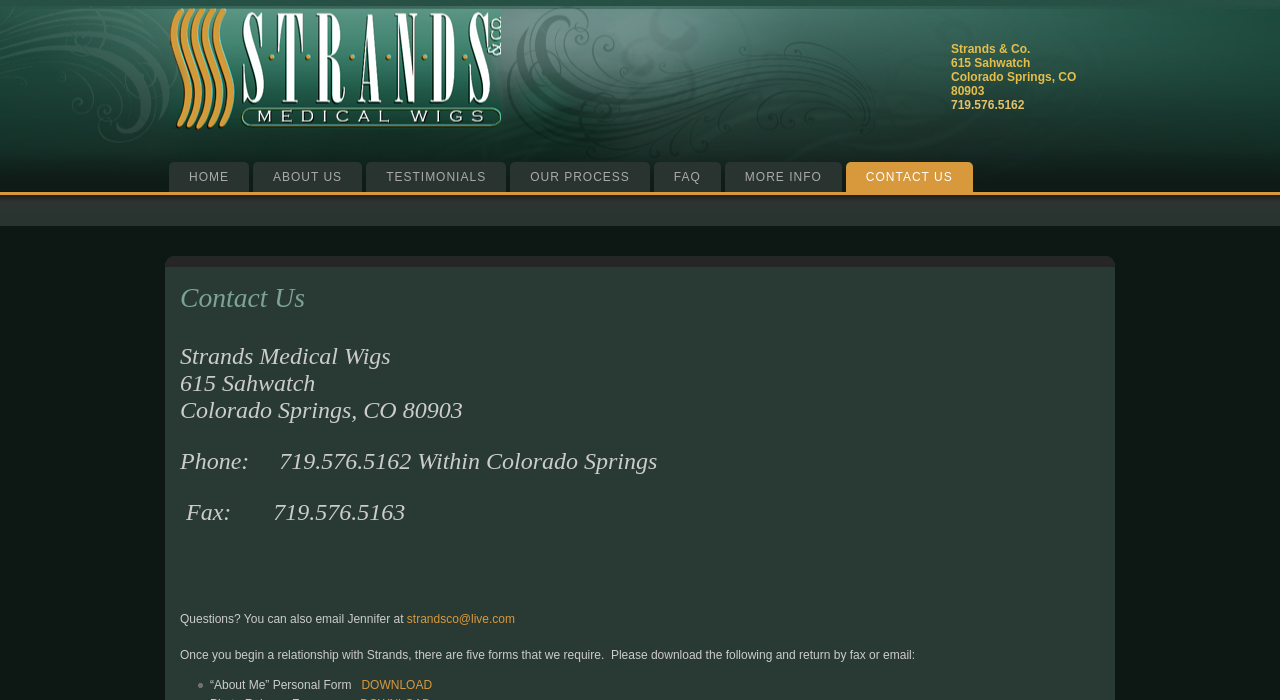Given the description Contact us, predict the bounding box coordinates of the UI element. Ensure the coordinates are in the format (top-left x, top-left y, bottom-right x, bottom-right y) and all values are between 0 and 1.

[0.661, 0.231, 0.76, 0.274]